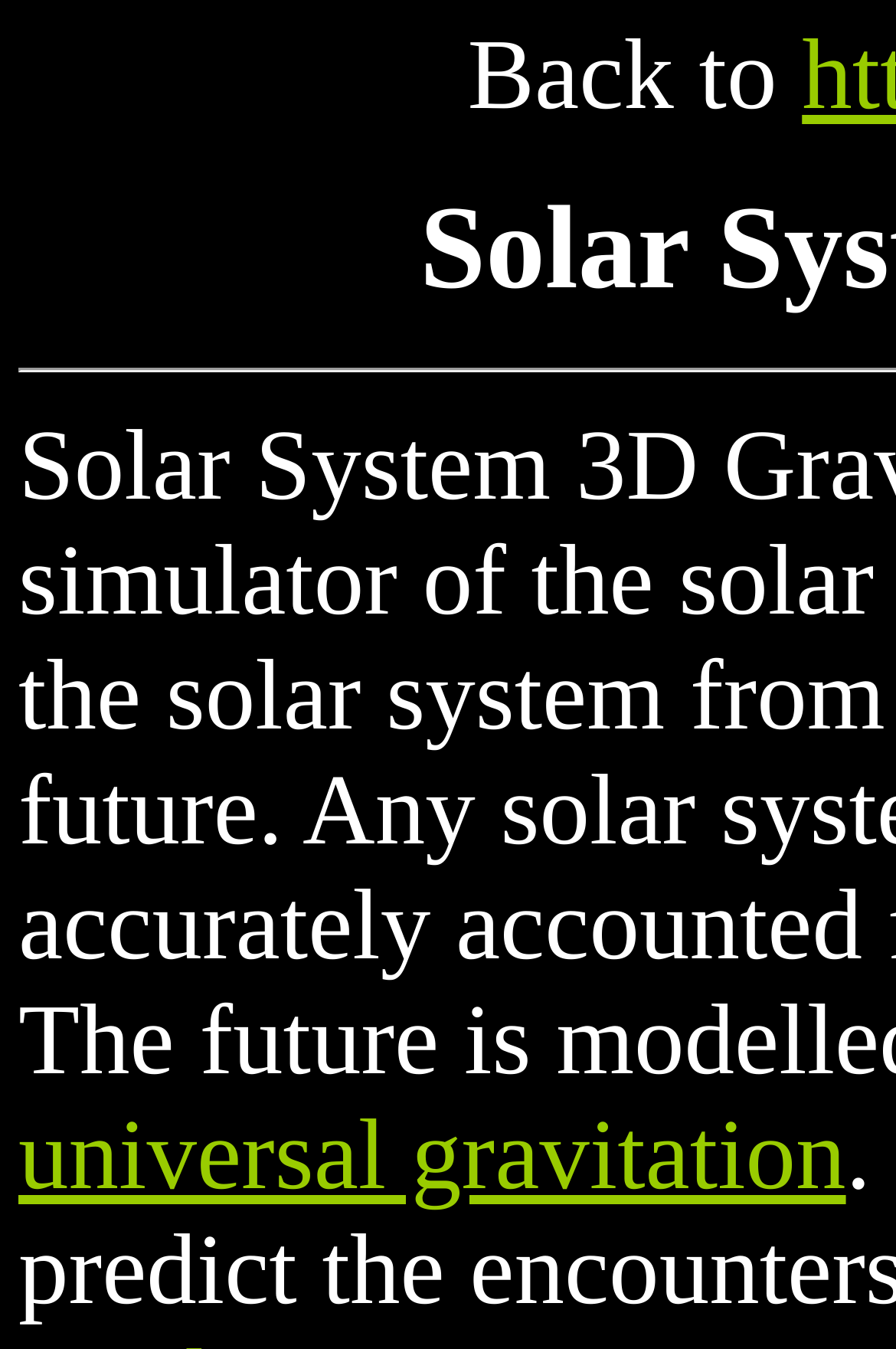Your task is to extract the text of the main heading from the webpage.

Solar System 3D Gravitator